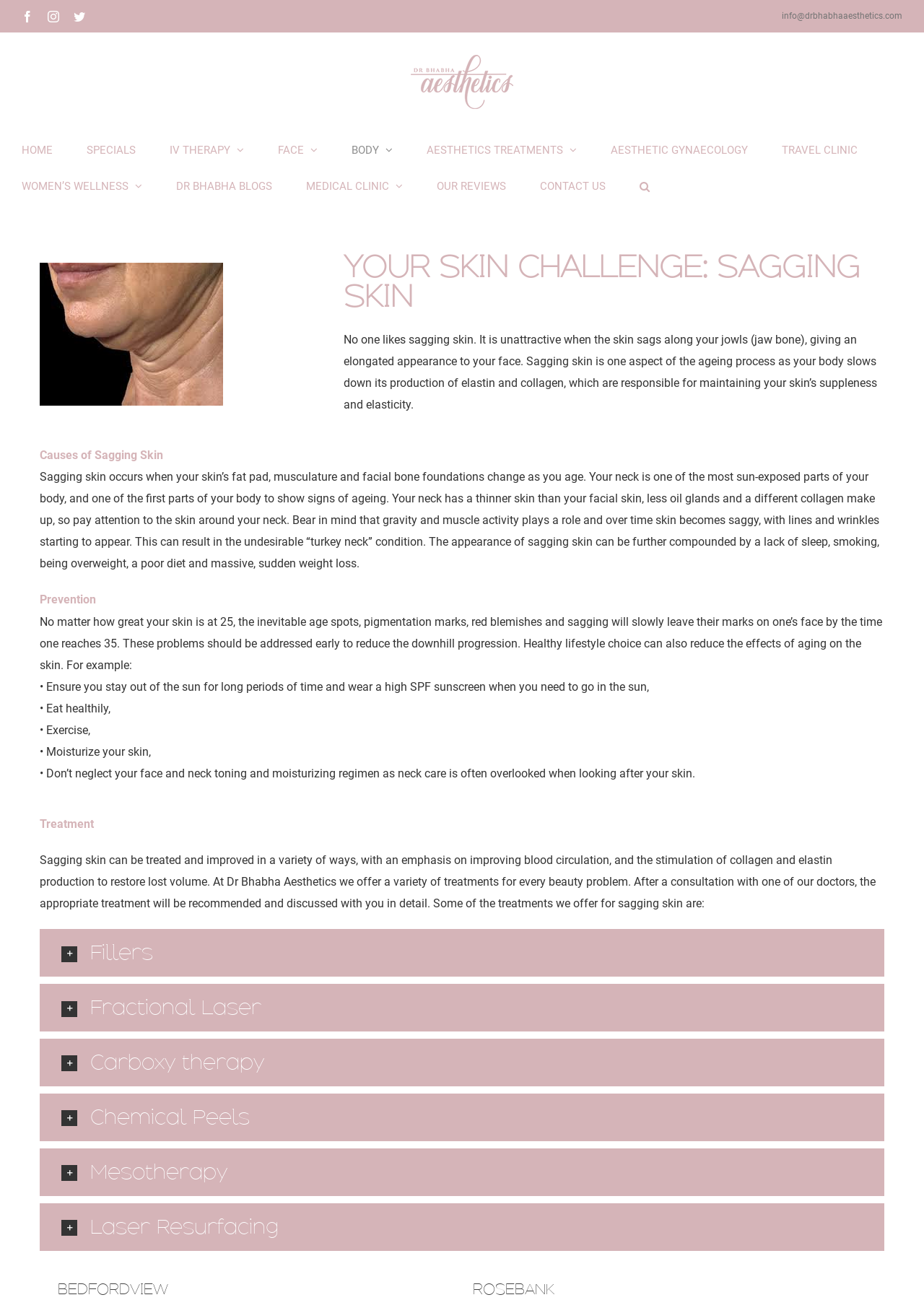Identify the bounding box for the described UI element. Provide the coordinates in (top-left x, top-left y, bottom-right x, bottom-right y) format with values ranging from 0 to 1: CONTACT US

[0.584, 0.129, 0.655, 0.157]